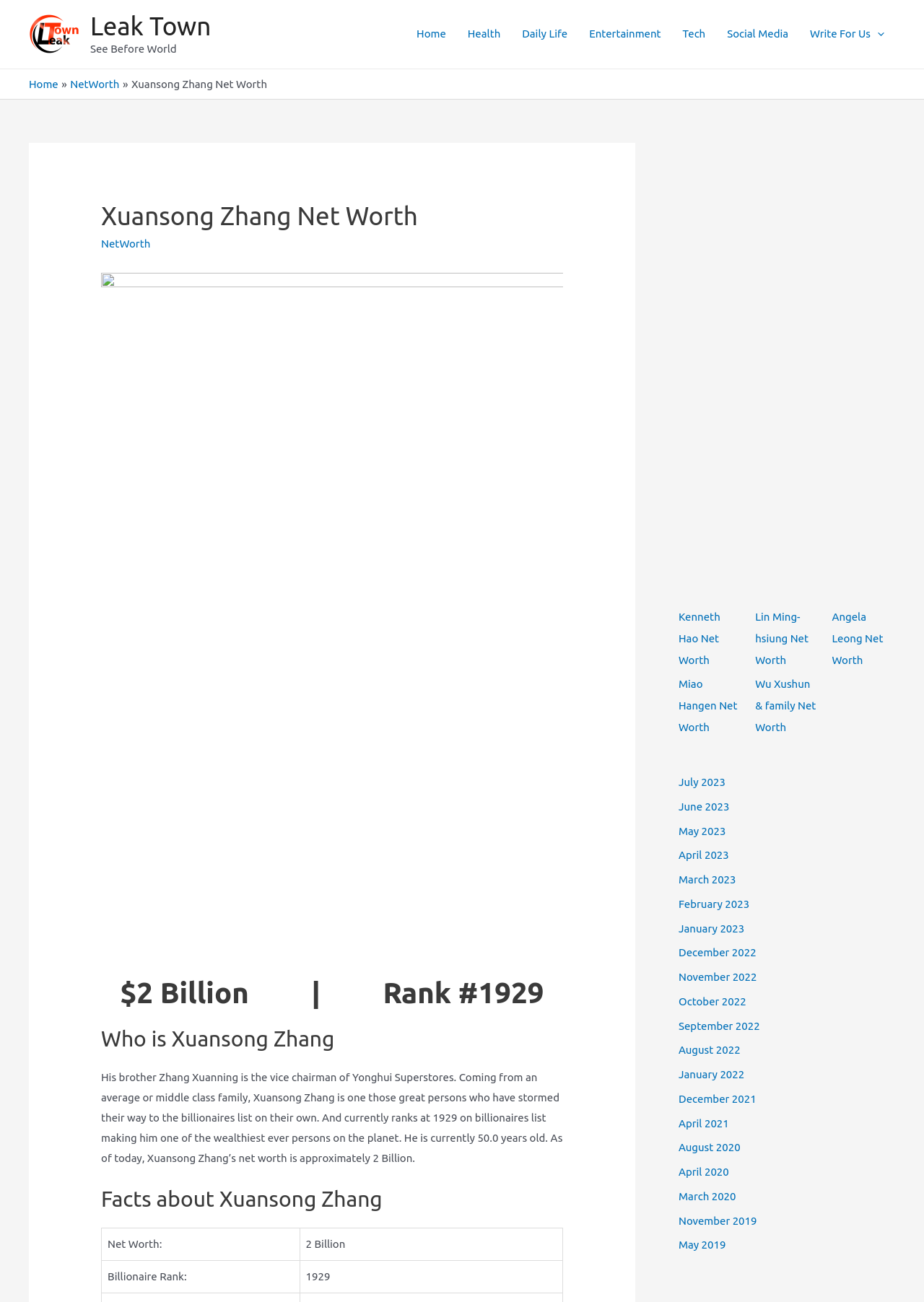Please provide a short answer using a single word or phrase for the question:
What is the name of Xuansong Zhang's brother?

Zhang Xuanning